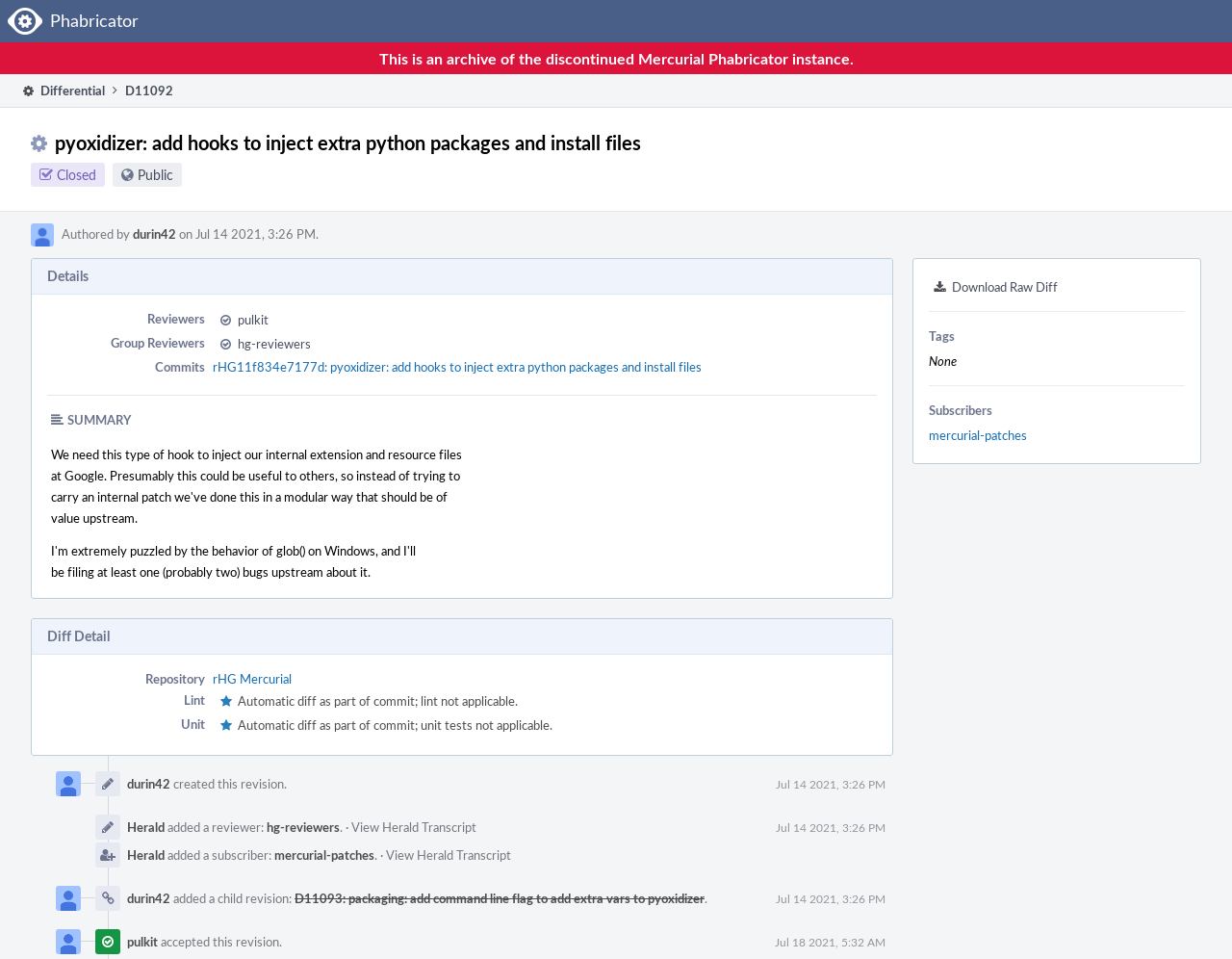Can you find the bounding box coordinates for the UI element given this description: "rHG Mercurial"? Provide the coordinates as four float numbers between 0 and 1: [left, top, right, bottom].

[0.173, 0.699, 0.237, 0.717]